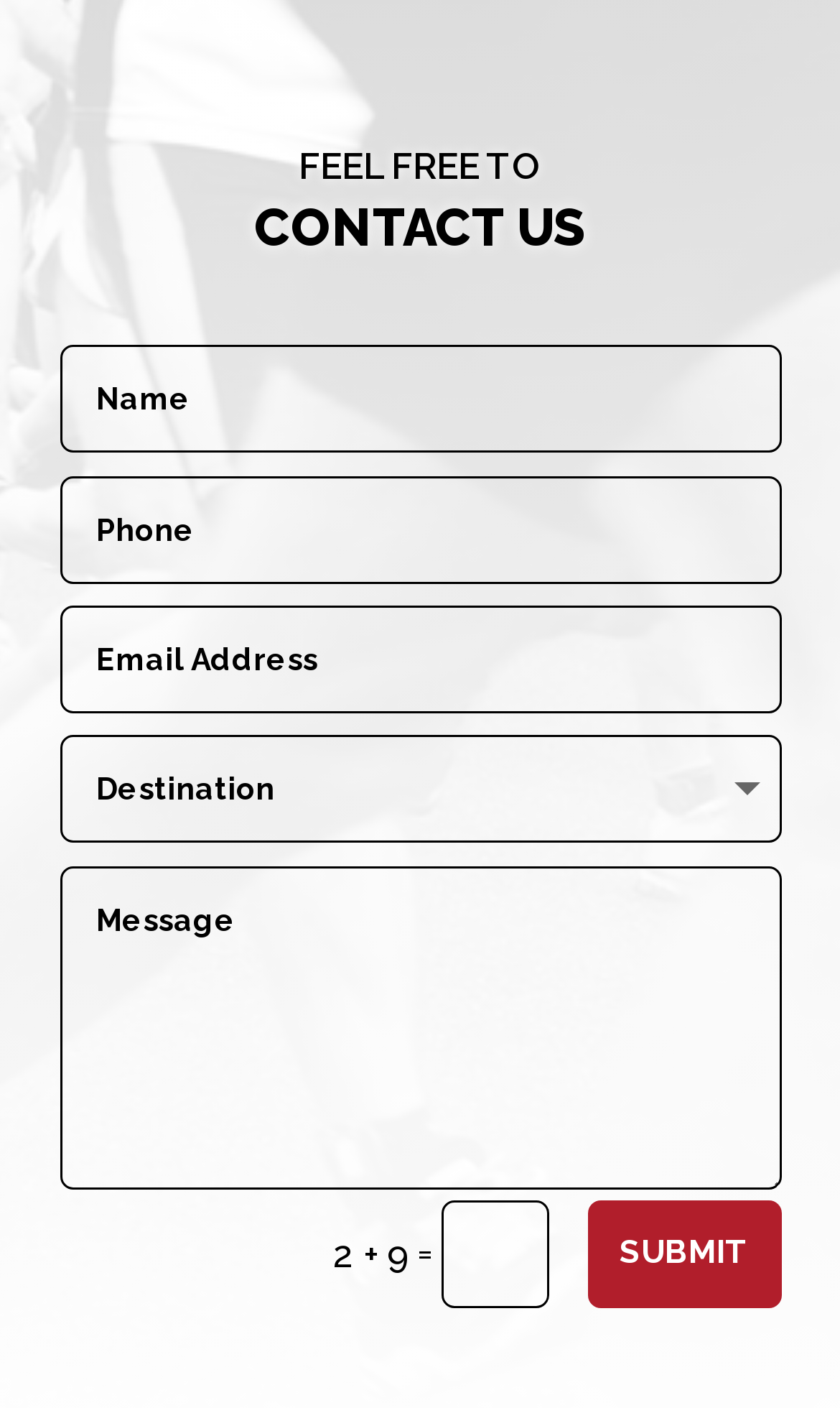What is the purpose of the 'CONTACT US' heading?
Using the image provided, answer with just one word or phrase.

Contact information